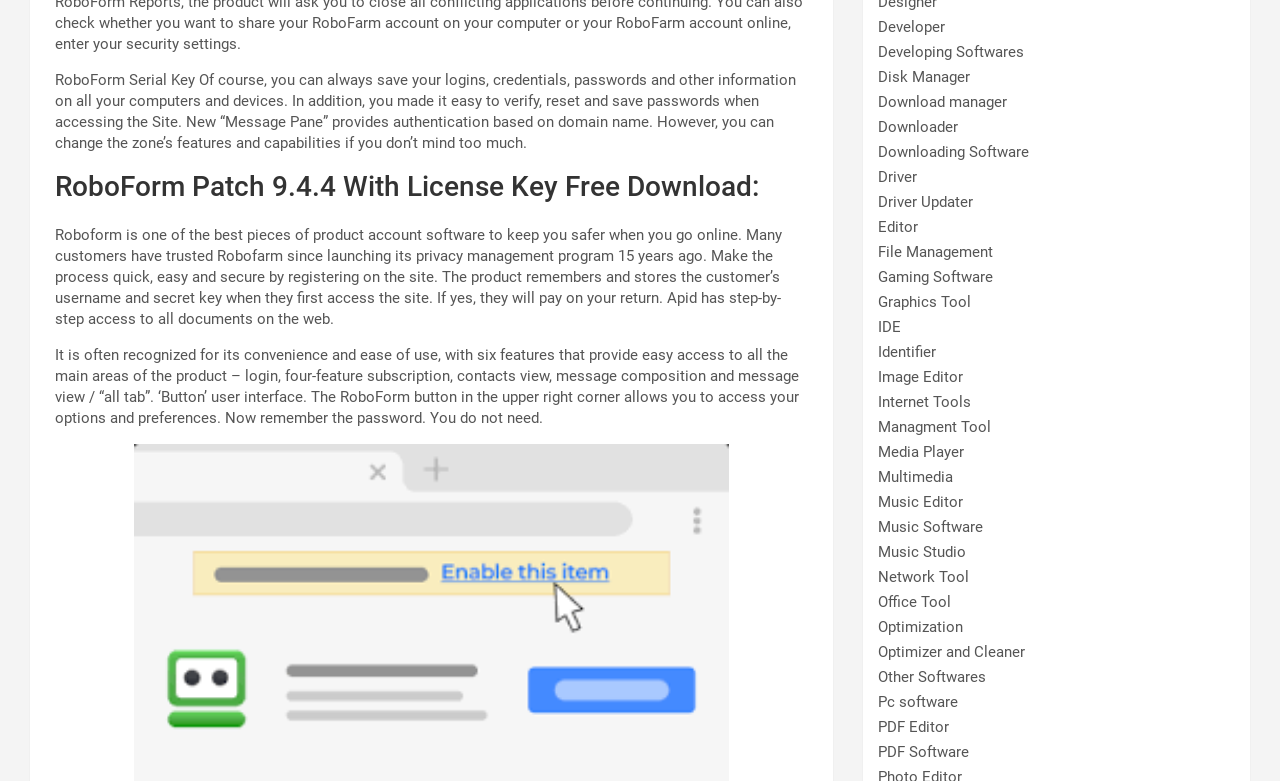Could you provide the bounding box coordinates for the portion of the screen to click to complete this instruction: "Click on Image Editor"?

[0.686, 0.471, 0.753, 0.494]